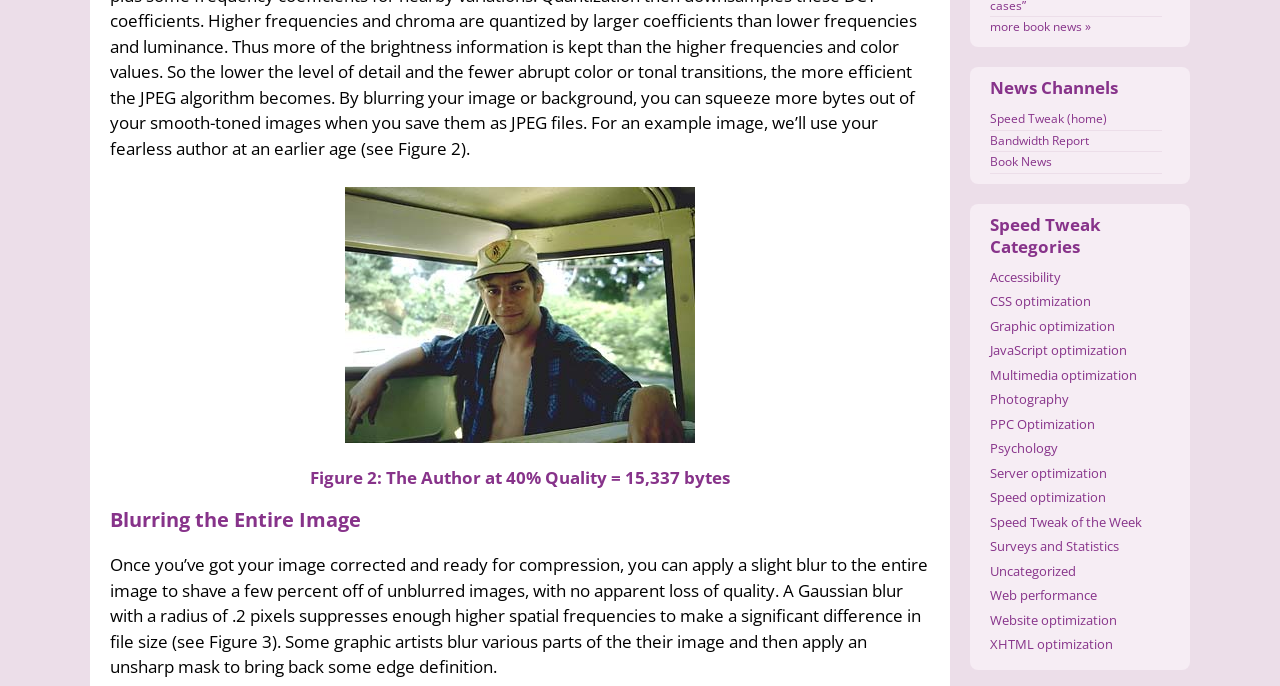Please locate the bounding box coordinates of the region I need to click to follow this instruction: "explore accessibility".

[0.773, 0.39, 0.829, 0.416]